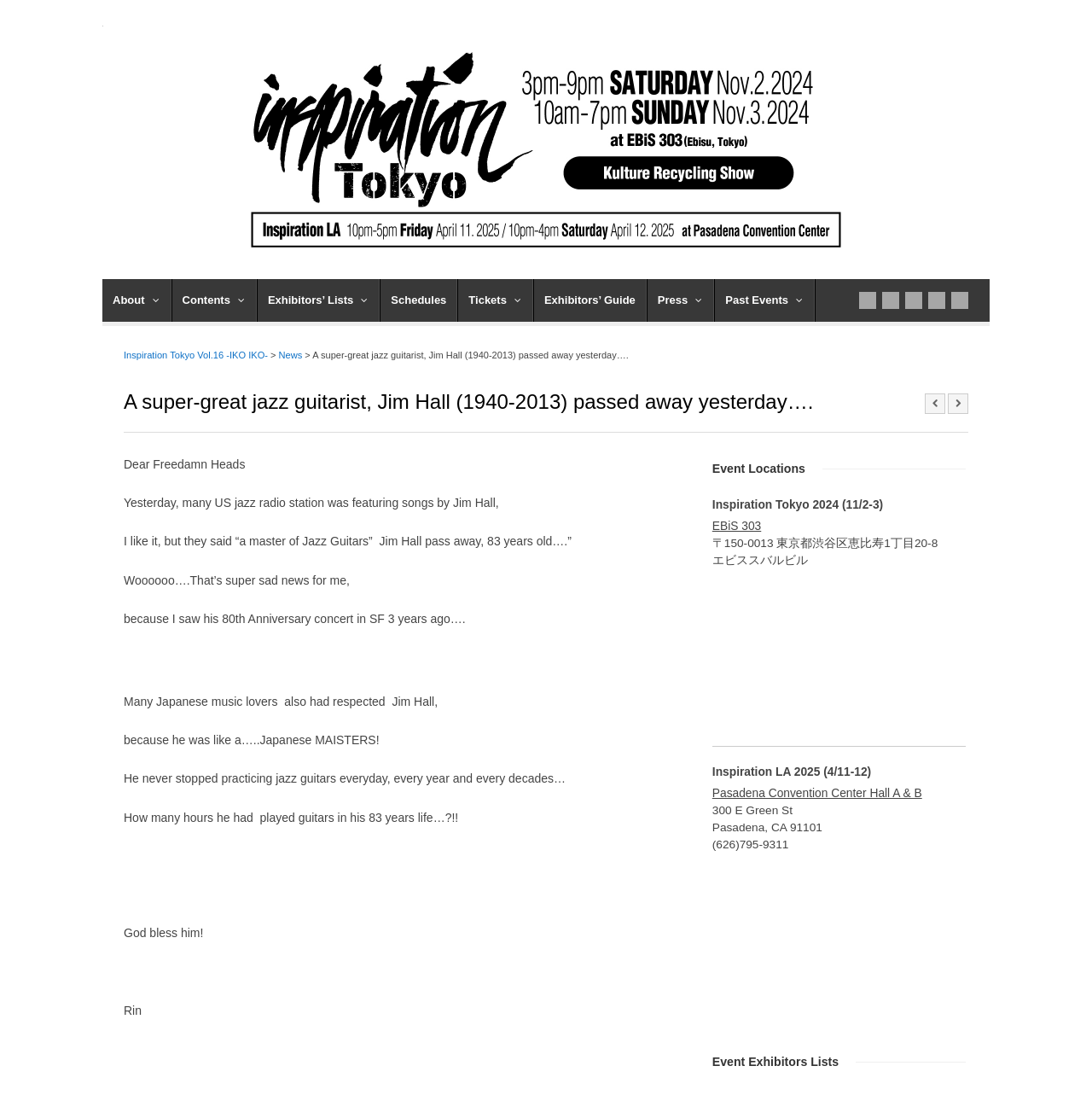Please provide a short answer using a single word or phrase for the question:
How old was Jim Hall when he passed away?

83